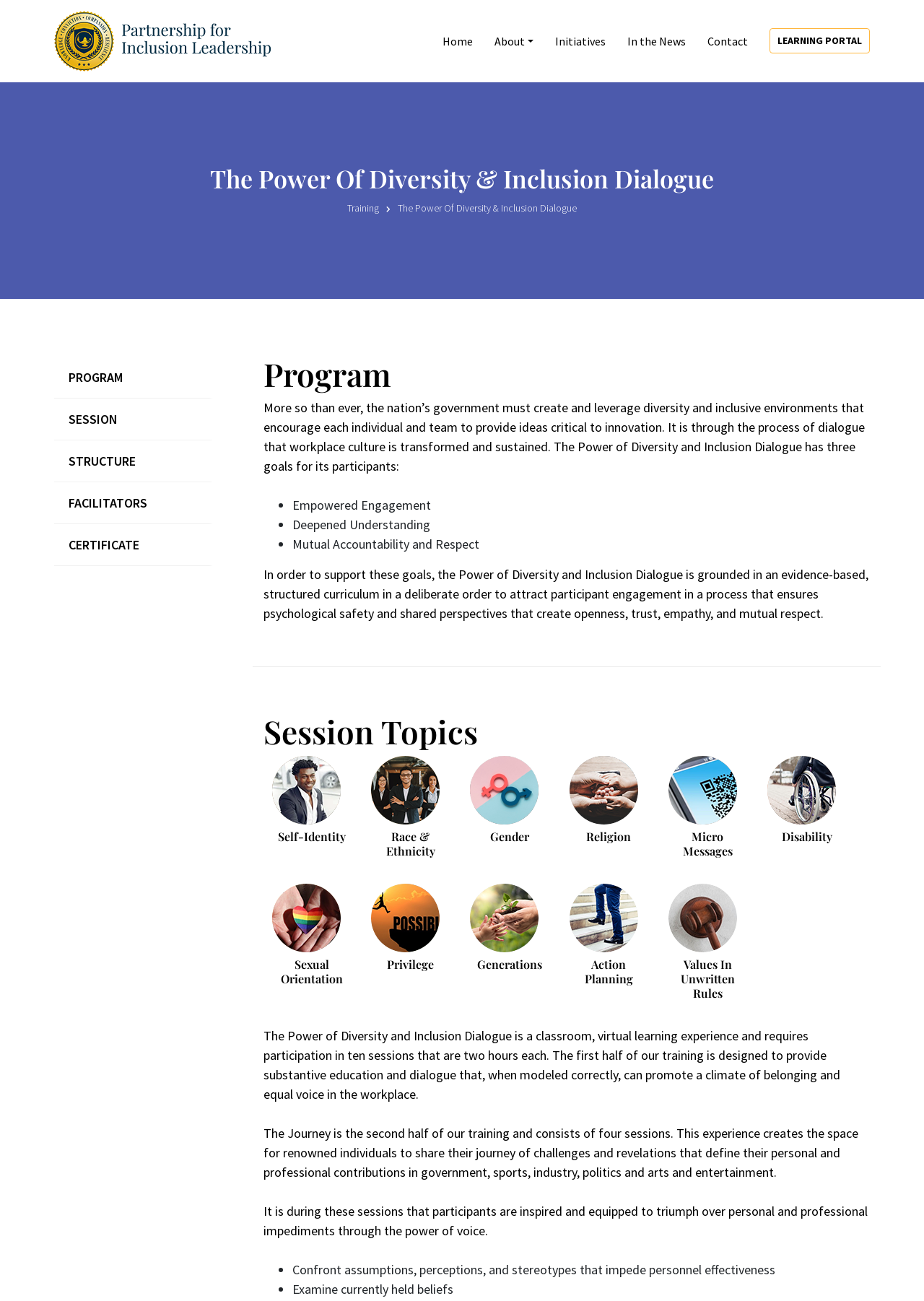Articulate a complete and detailed caption of the webpage elements.

The webpage is about the "Power of Diversity and Inclusion Dialogue" program, which aims to promote diversity, inclusion, and dialogue in the workplace. At the top of the page, there is a navigation menu with links to "Home", "About", "Initiatives", "In the News", and "Contact". Below the navigation menu, there is a prominent heading that reads "The Power Of Diversity & Inclusion Dialogue".

On the left side of the page, there is a section dedicated to the program's training component, with links to "PROGRAM", "SESSION", "STRUCTURE", "FACILITATORS", and "CERTIFICATE". Below this section, there is a heading that reads "Program" and a paragraph of text that explains the program's goals and objectives.

The main content of the page is divided into several sections, each with a heading and a list of bullet points. The sections include "Empowered Engagement", "Deepened Understanding", and "Mutual Accountability and Respect". Each section has a brief description and a list of bullet points that outline the program's goals and objectives.

There are also several images scattered throughout the page, which appear to be icons or graphics related to the program's topics, such as diversity, inclusion, and dialogue.

Further down the page, there is a section dedicated to the program's session topics, which include "Self-Identity", "Race & Ethnicity", "Gender", "Religion", and several others. Each topic has a heading and an image associated with it.

The page also includes several paragraphs of text that provide more information about the program, including its structure, curriculum, and goals. There are also several lists of bullet points that outline the program's benefits and objectives.

Overall, the webpage is well-organized and easy to navigate, with clear headings and concise text that explains the program's goals and objectives.